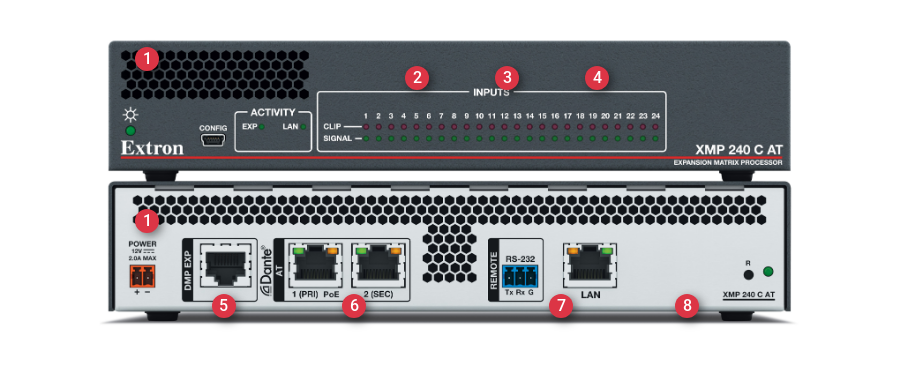How many input channels does the processor offer?
Please give a detailed and elaborate explanation in response to the question.

The processor offers 24 input channels, which are visible through a row of illuminated indicators that show the active status of each input, as described in the caption.